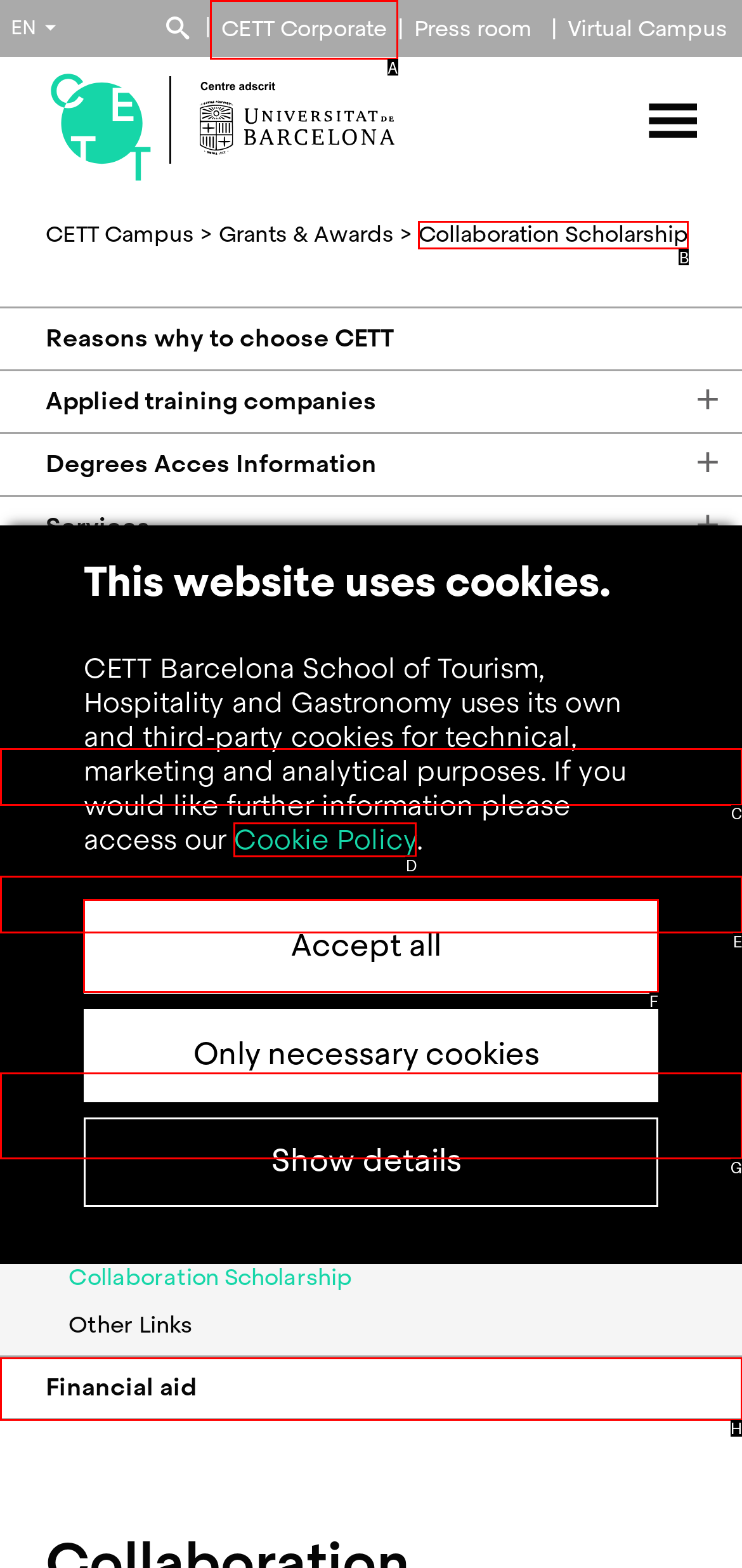What option should you select to complete this task: Learn about Collaboration Scholarship? Indicate your answer by providing the letter only.

B